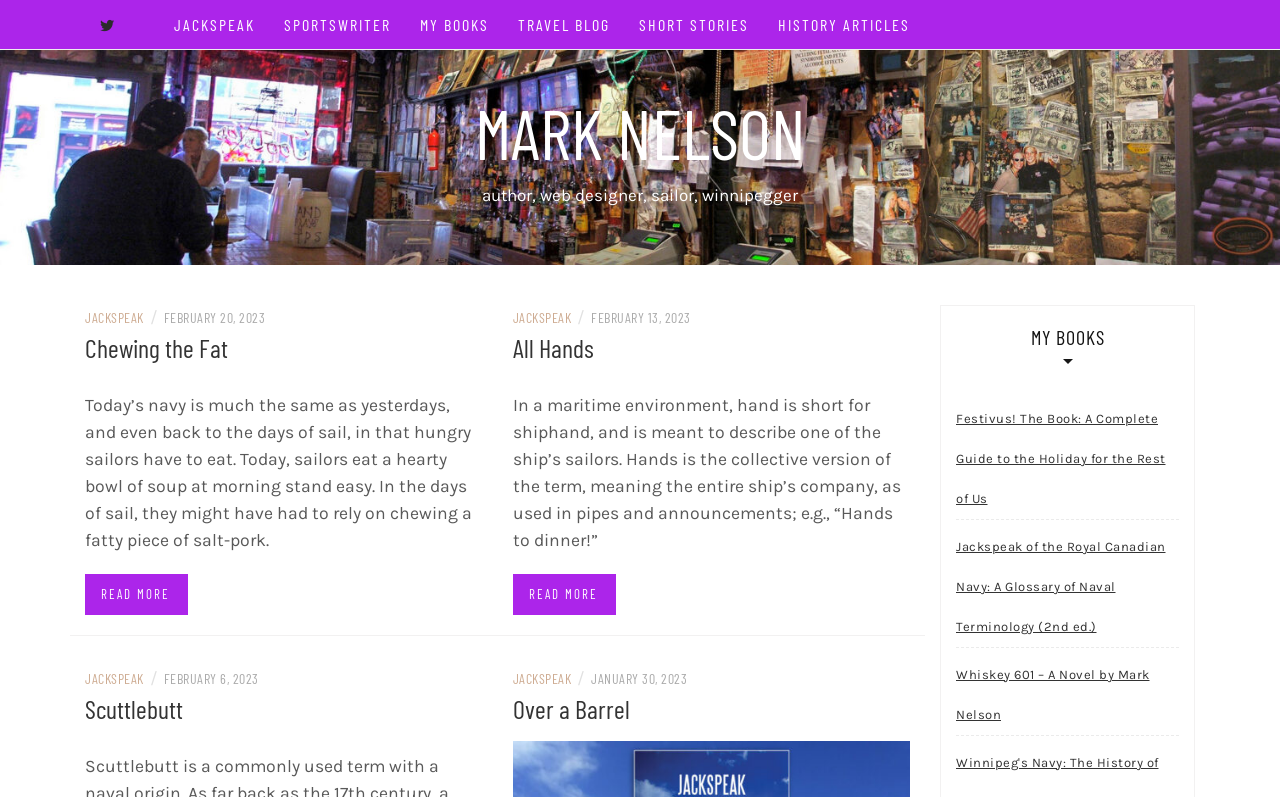Locate the bounding box coordinates of the element that should be clicked to fulfill the instruction: "View the book 'Festivus! The Book: A Complete Guide to the Holiday for the Rest of Us'".

[0.747, 0.501, 0.921, 0.651]